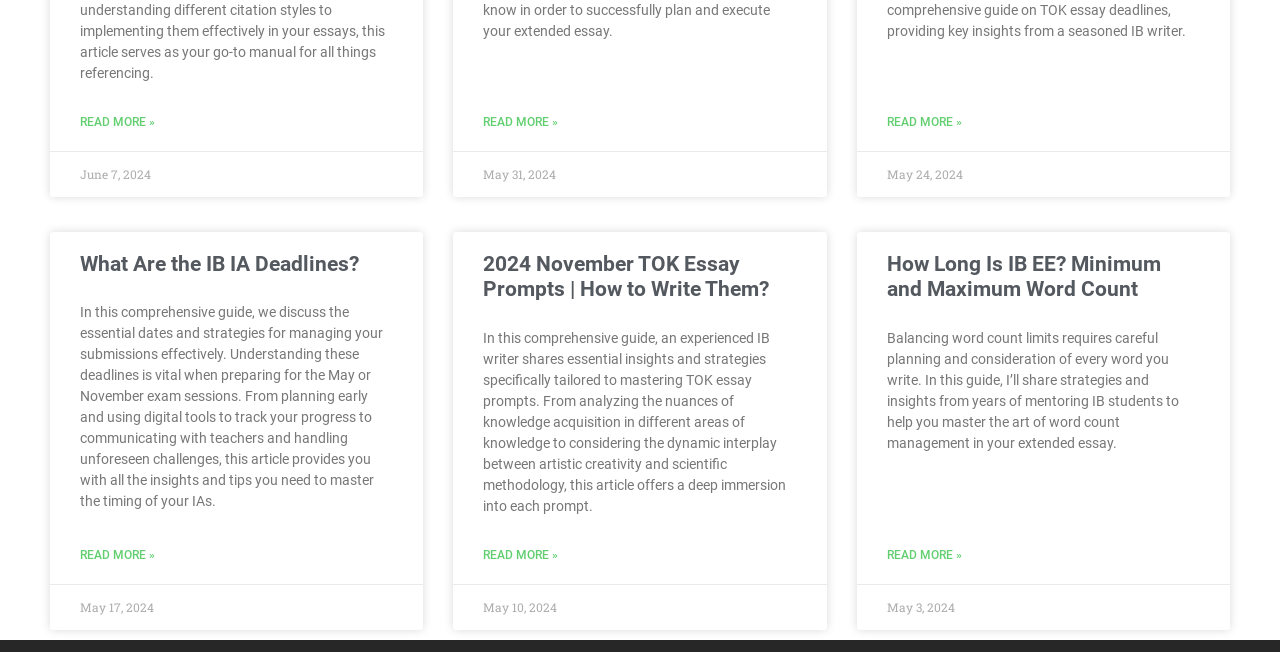Please provide the bounding box coordinates for the UI element as described: "Home". The coordinates must be four floats between 0 and 1, represented as [left, top, right, bottom].

None